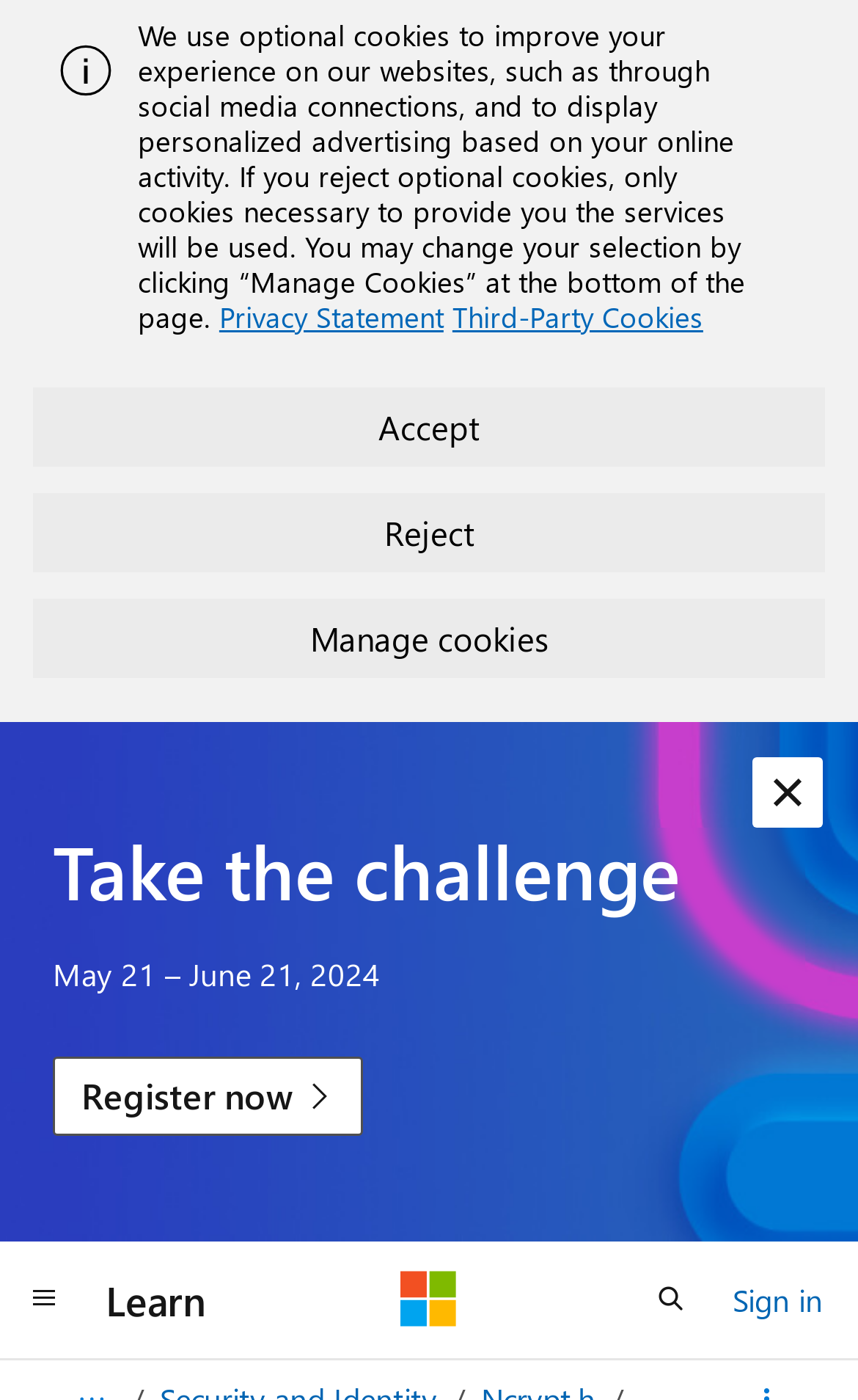Ascertain the bounding box coordinates for the UI element detailed here: "parent_node: Learn aria-label="Microsoft"". The coordinates should be provided as [left, top, right, bottom] with each value being a float between 0 and 1.

[0.467, 0.908, 0.533, 0.949]